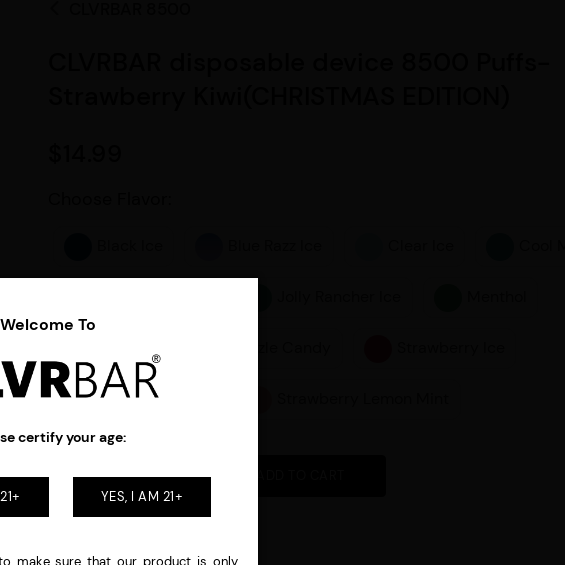Write a descriptive caption for the image, covering all notable aspects.

This image showcases the CLVRBAR disposable device, designed for 8500 puffs and featuring a festive Strawberry Kiwi flavor, enhanced for the Christmas season. Priced at $14.99, the product invites customers to explore a variety of flavors, including options like Black Ice, Blue Razz Ice, and Jolly Rancher Ice, among others. A prominent disclaimer highlights the necessity for age verification, urging visitors to confirm they are 21 years or older before proceeding. The design reflects a welcoming invitation to experience the CLVRBAR, ensuring that the product is marketed responsibly to adult consumers. The interface includes buttons for flavor selection and an "ADD TO CART" option, facilitating a smooth shopping experience.